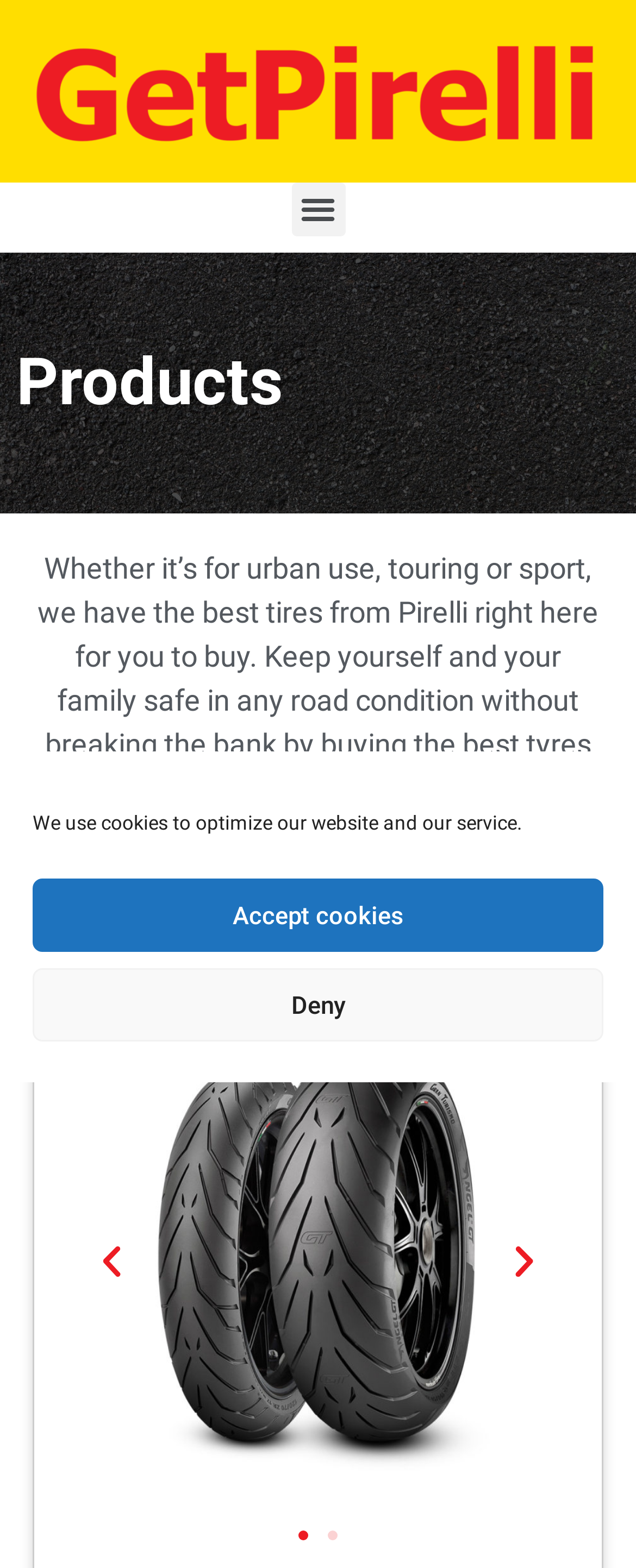Give a one-word or short phrase answer to this question: 
What is the image on the webpage depicting?

AngelGT Image